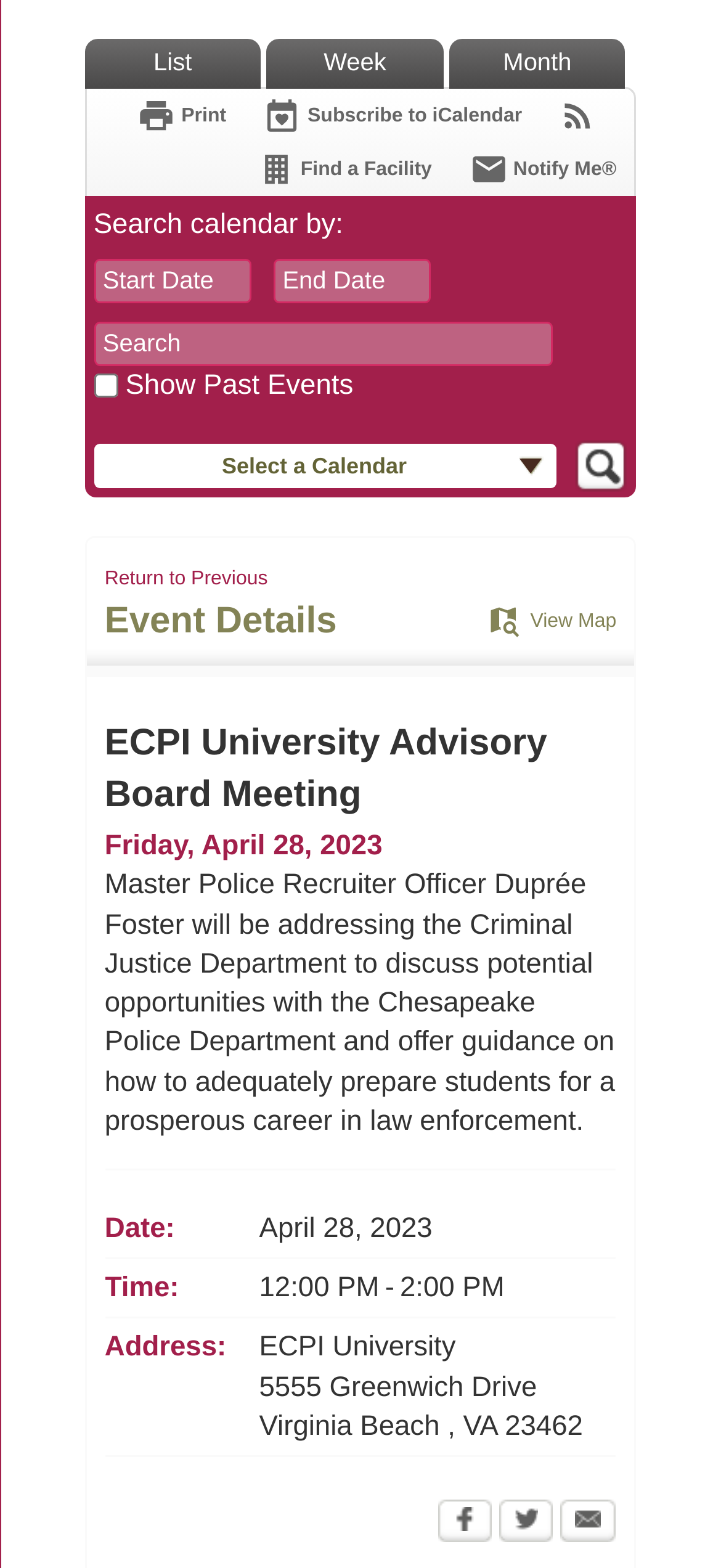Highlight the bounding box coordinates of the element that should be clicked to carry out the following instruction: "Select a start date". The coordinates must be given as four float numbers ranging from 0 to 1, i.e., [left, top, right, bottom].

[0.132, 0.166, 0.345, 0.192]